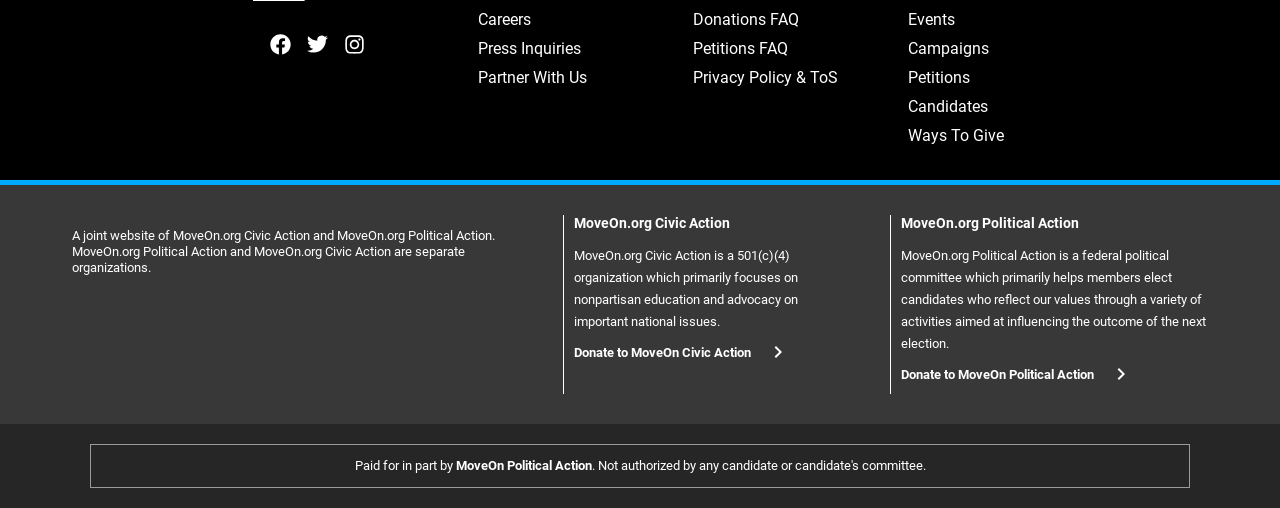What is the purpose of the 'Donate to MoveOn Civic Action' link?
Refer to the image and answer the question using a single word or phrase.

To donate to MoveOn Civic Action